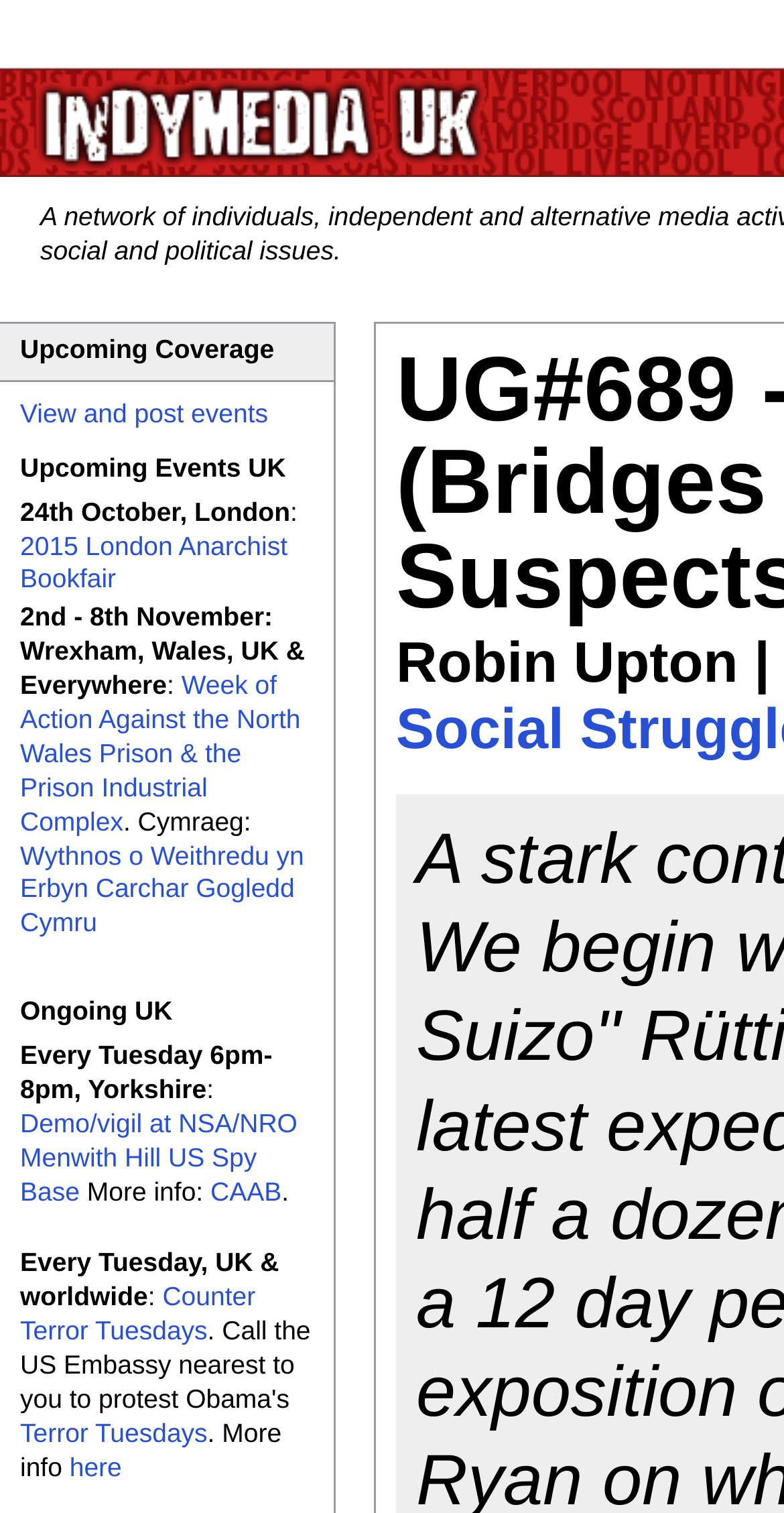Ascertain the bounding box coordinates for the UI element detailed here: "CAAB". The coordinates should be provided as [left, top, right, bottom] with each value being a float between 0 and 1.

[0.268, 0.777, 0.359, 0.797]